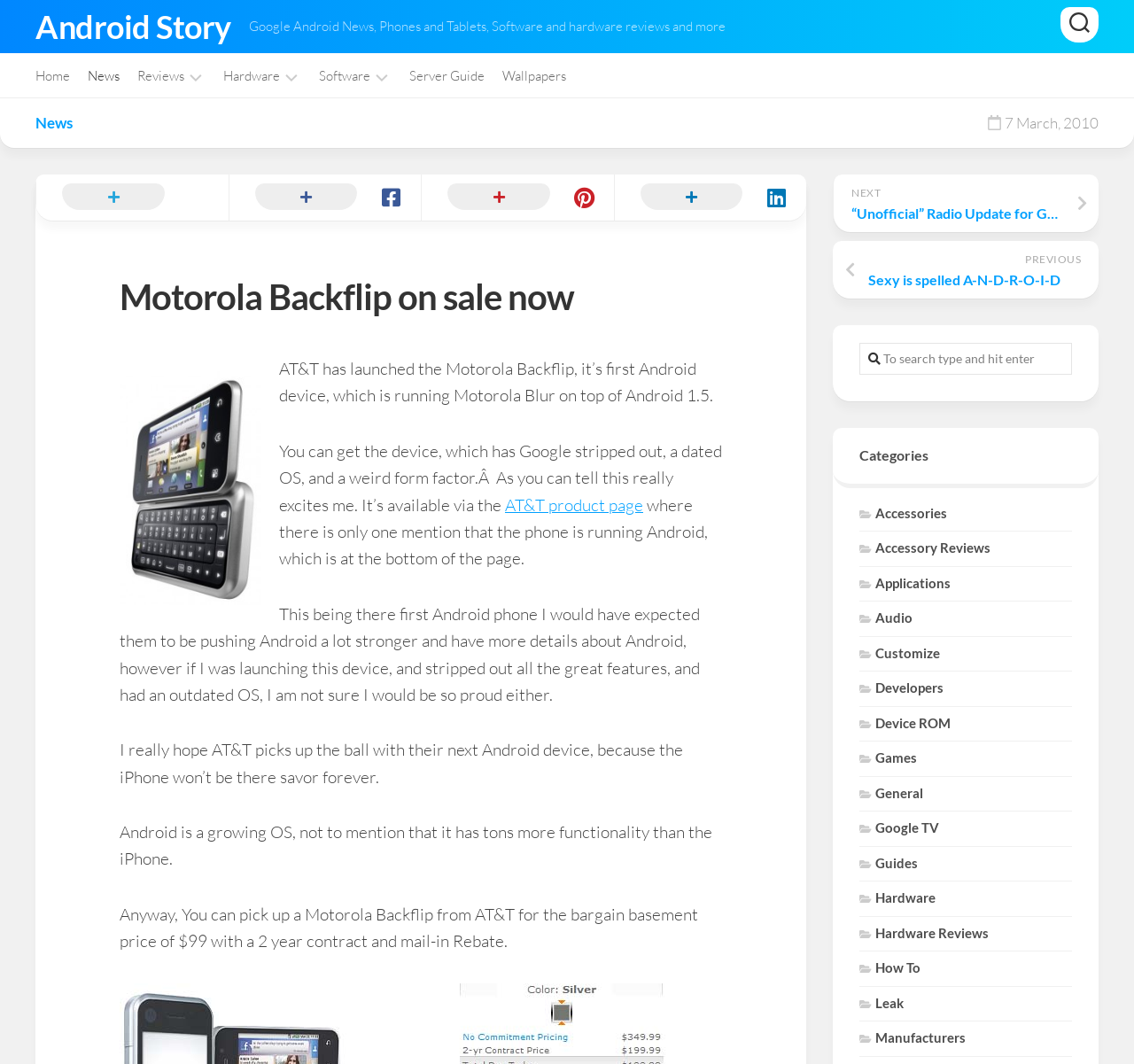Determine the bounding box for the UI element as described: "Current Page Parent News". The coordinates should be represented as four float numbers between 0 and 1, formatted as [left, top, right, bottom].

[0.077, 0.063, 0.105, 0.08]